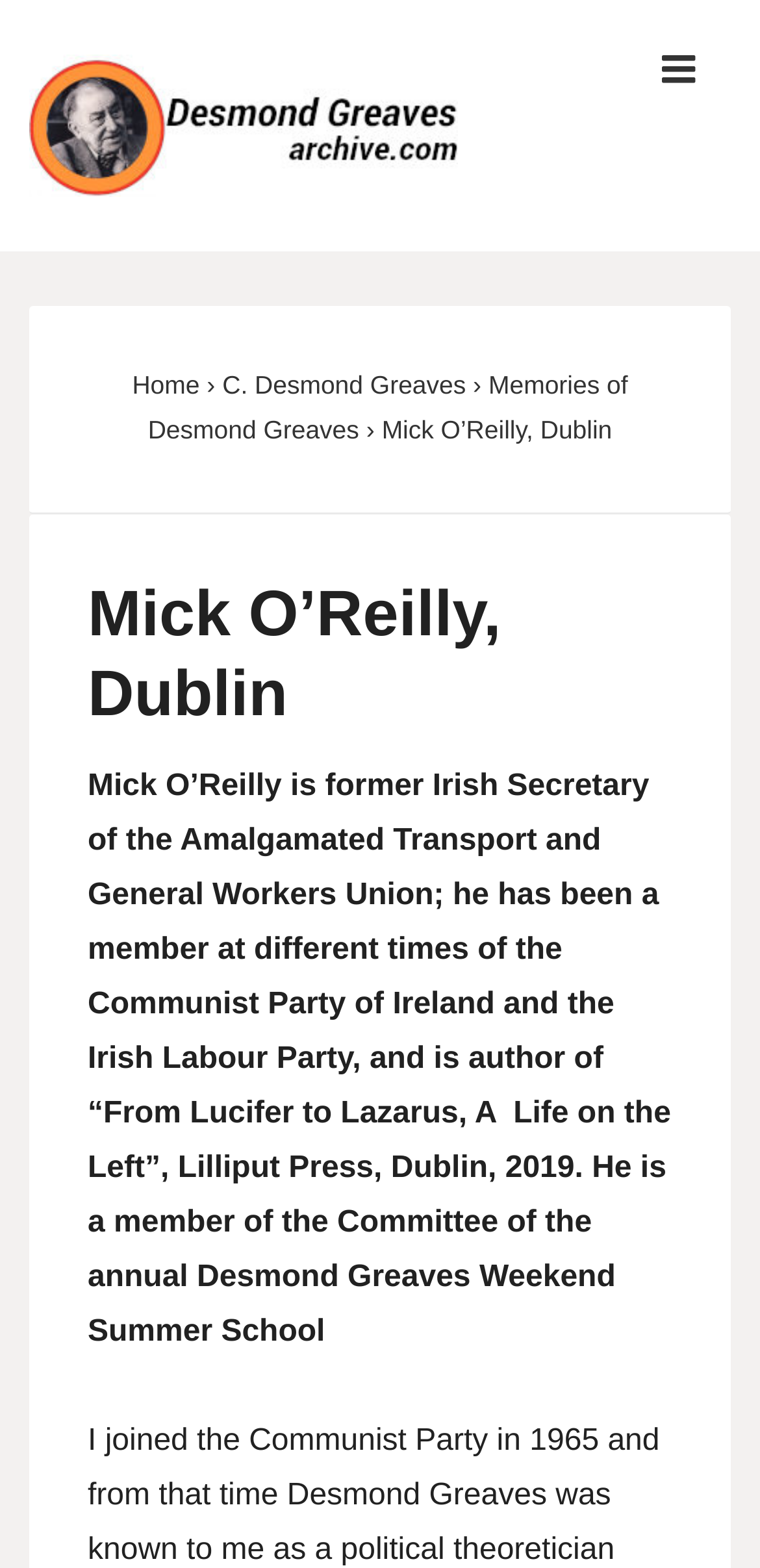Please study the image and answer the question comprehensively:
What is the name of the party that Mick O'Reilly was a member of at different times?

The answer can be found in the paragraph of text that describes Mick O'Reilly, which mentions that he has been a member at different times of the Communist Party of Ireland and the Irish Labour Party.